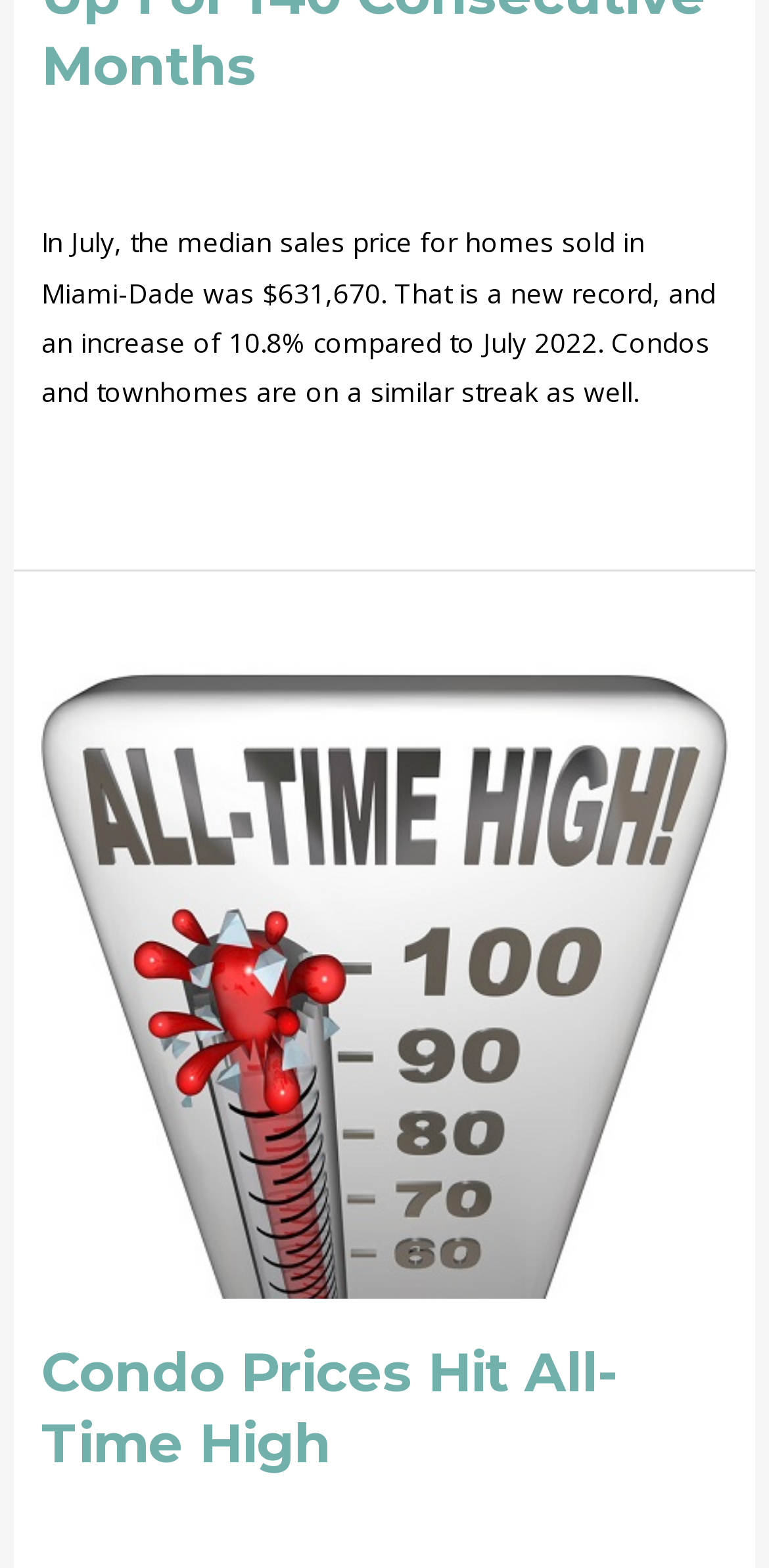Analyze the image and deliver a detailed answer to the question: What is the record broken in the article?

The article mentions that the median sales price for homes sold in Miami-Dade has broken a record, specifically an all-time high.